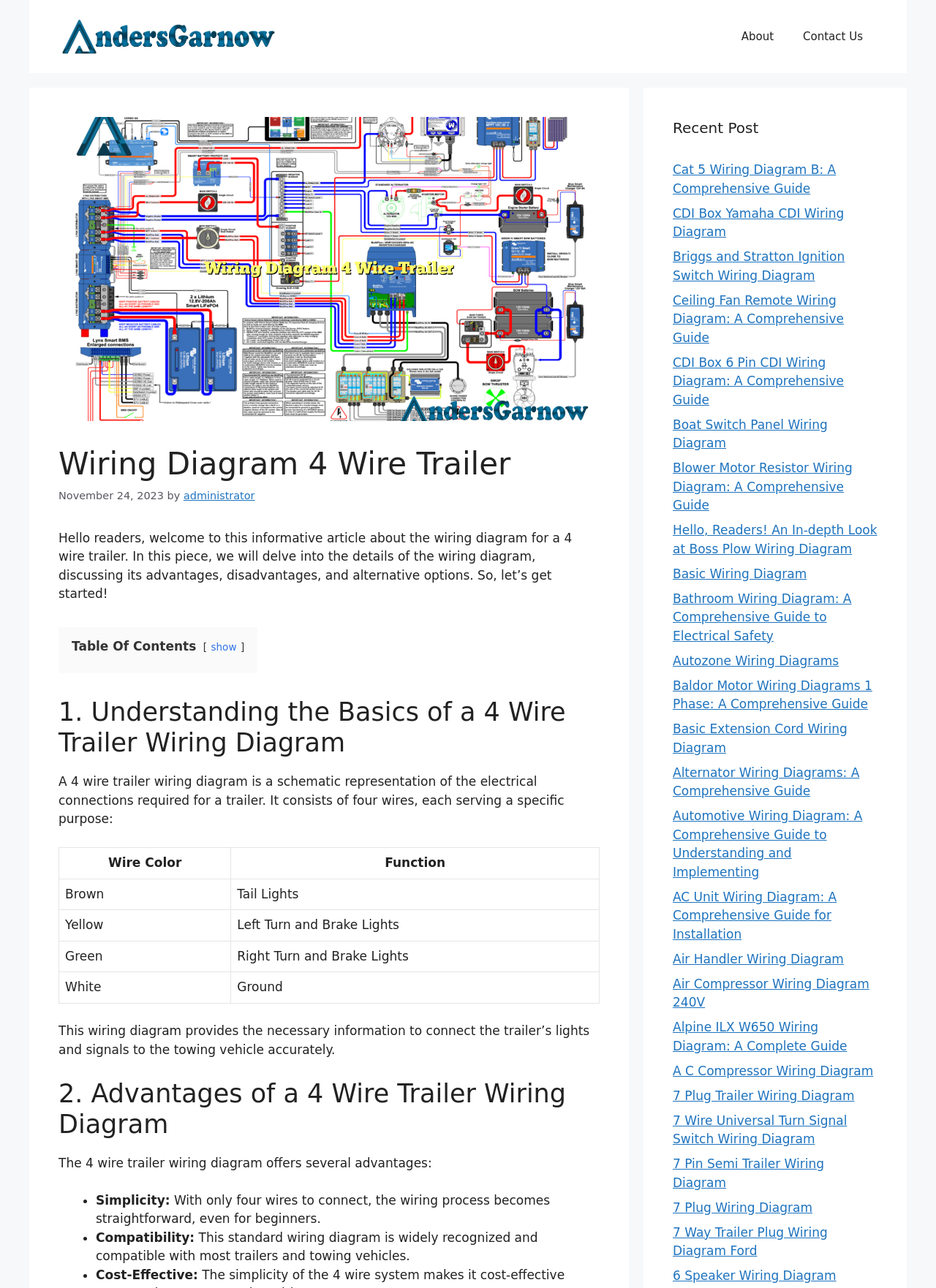Identify the bounding box coordinates for the region of the element that should be clicked to carry out the instruction: "Click on the 'About' link". The bounding box coordinates should be four float numbers between 0 and 1, i.e., [left, top, right, bottom].

[0.776, 0.011, 0.842, 0.045]